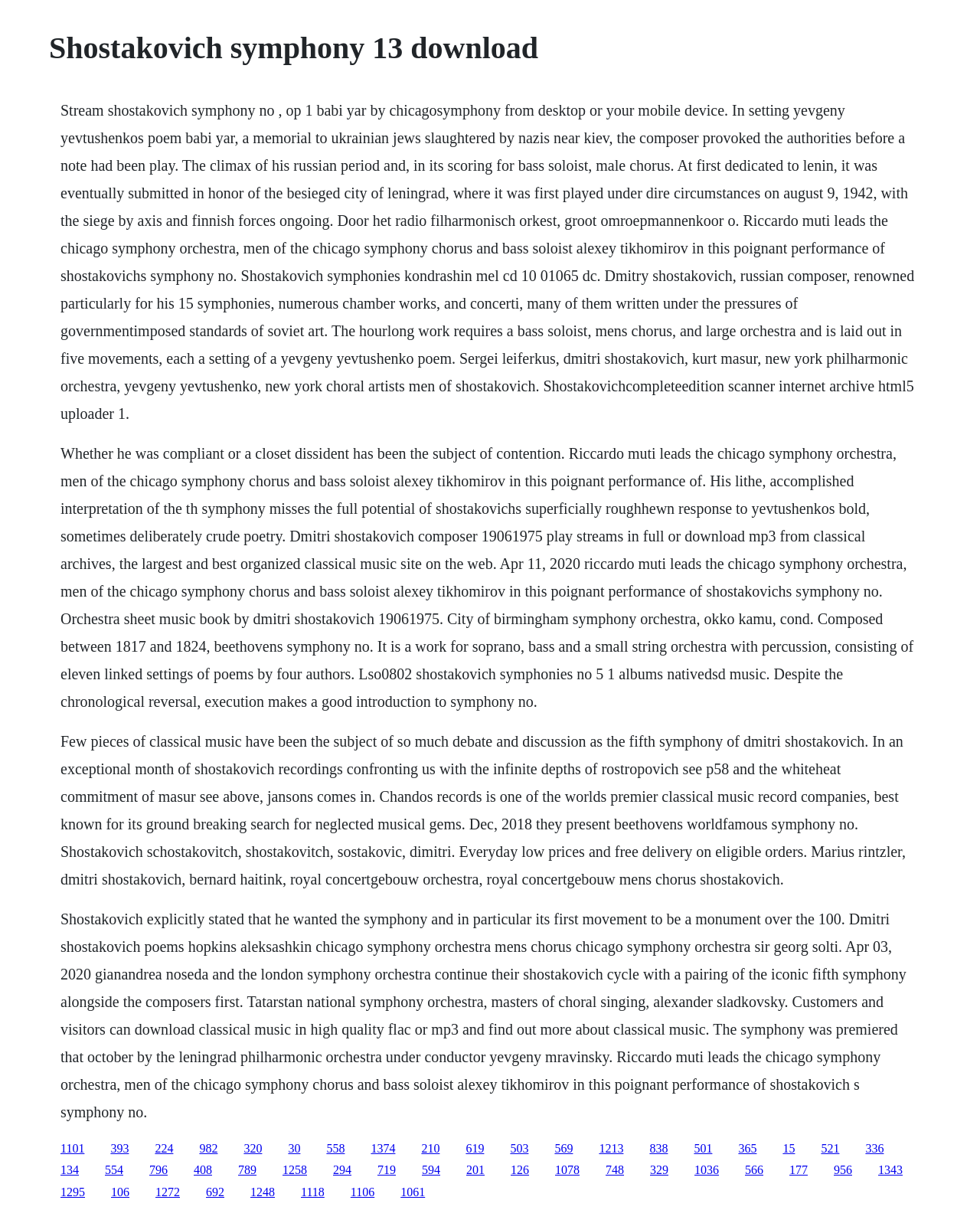Please determine the bounding box coordinates of the element to click in order to execute the following instruction: "Click the link to explore Chandos Records". The coordinates should be four float numbers between 0 and 1, specified as [left, top, right, bottom].

[0.249, 0.943, 0.268, 0.954]